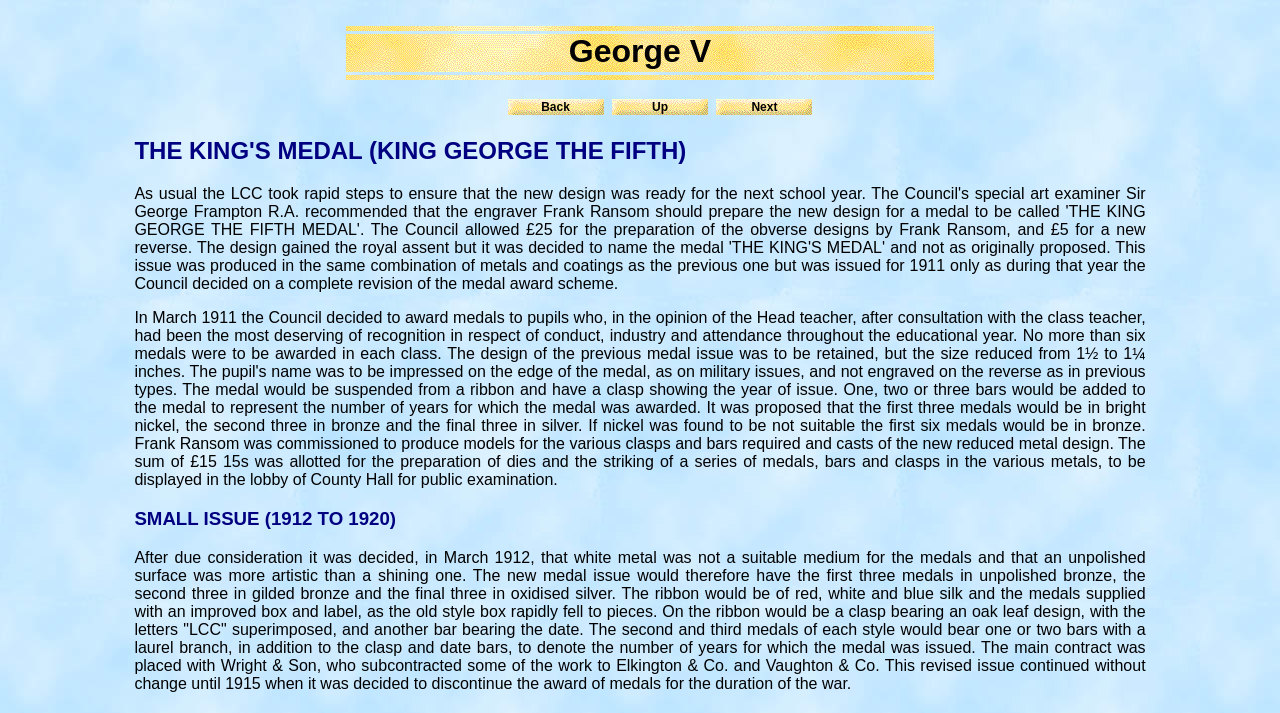What is the color of the silk ribbon?
Kindly answer the question with as much detail as you can.

The text states that 'The ribbon would be of red, white and blue silk...' which implies that the color of the silk ribbon is red, white and blue.